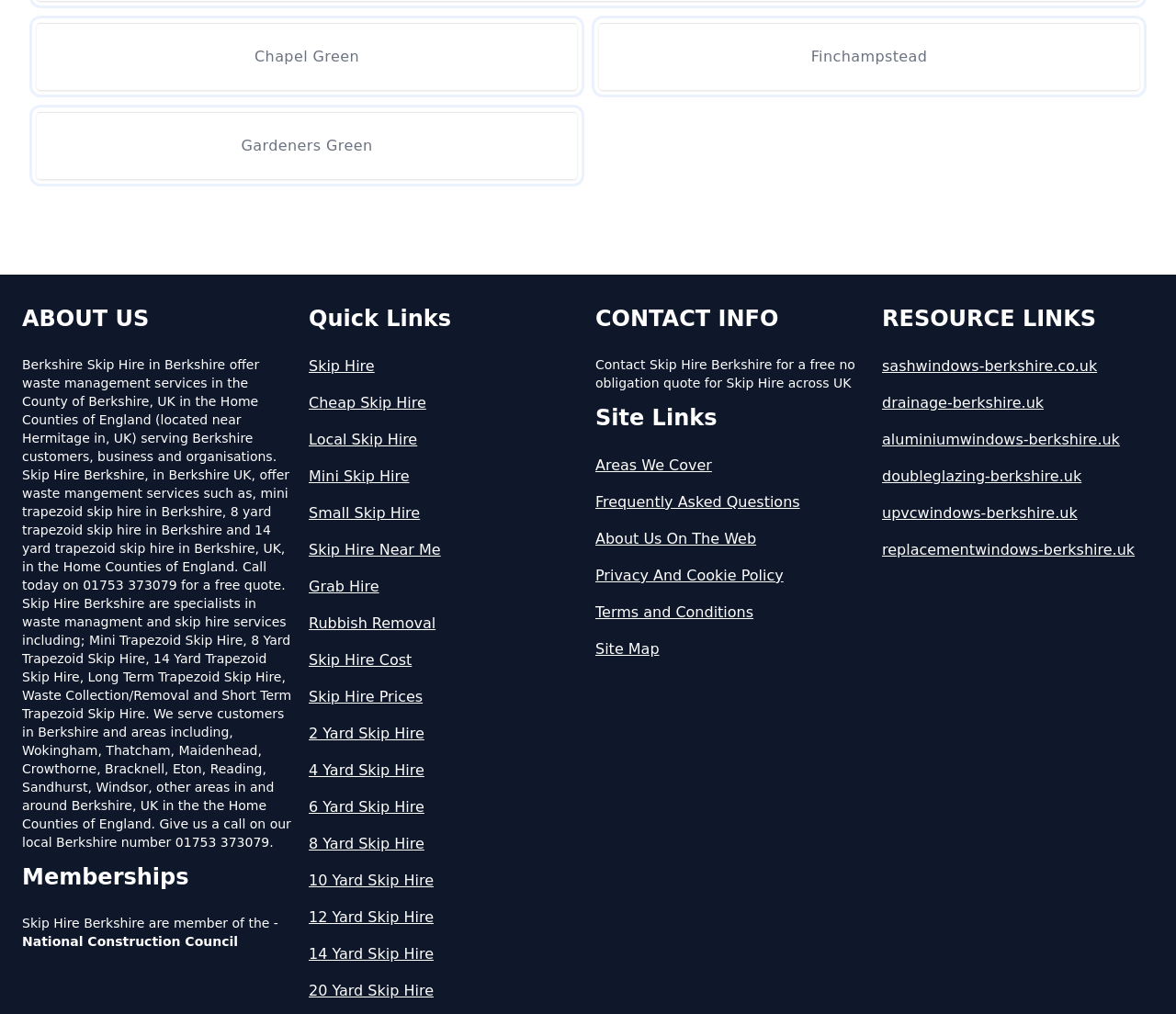Pinpoint the bounding box coordinates of the element to be clicked to execute the instruction: "Get a free quote by calling 01753 373079".

[0.019, 0.352, 0.248, 0.838]